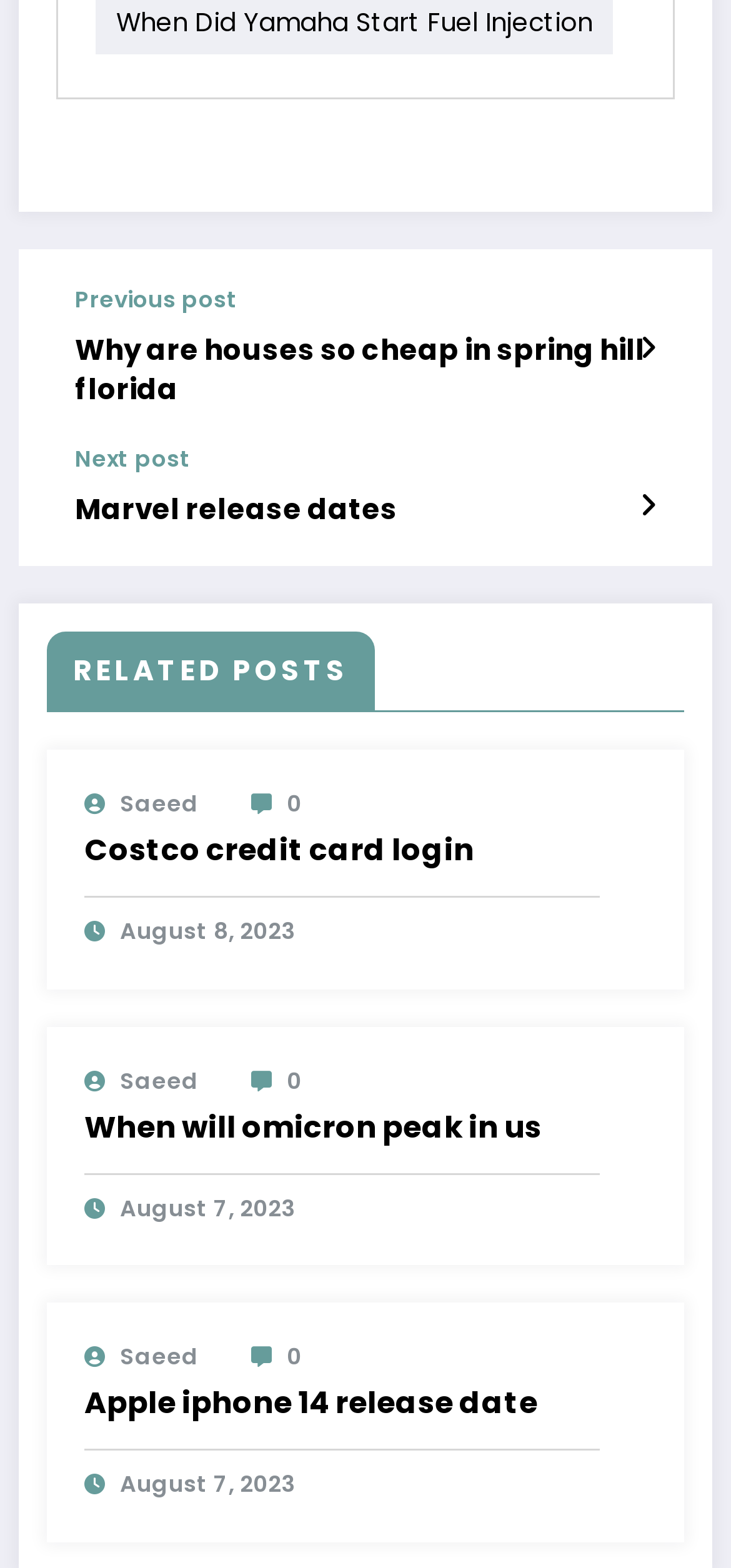How many related posts are there?
Please give a detailed and elaborate explanation in response to the question.

I counted the number of articles under the 'RELATED POSTS' heading, and there are three of them.